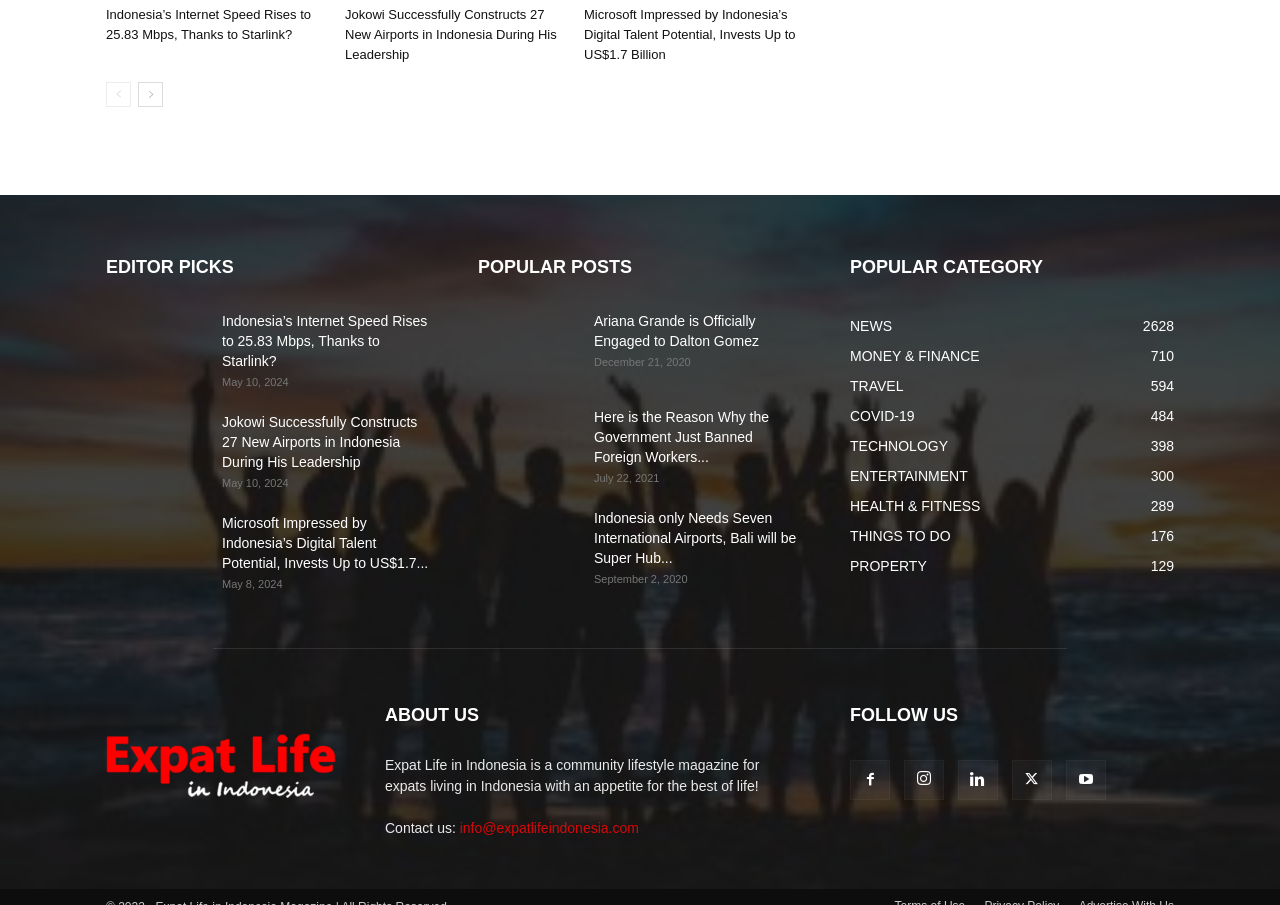How many editor picks are listed?
Refer to the image and offer an in-depth and detailed answer to the question.

I counted the number of article summaries under the 'EDITOR PICKS' section, which are 'Indonesia’s Internet Speed Rises to 25.83 Mbps, Thanks to Starlink?', 'Jokowi Successfully Constructs 27 New Airports in Indonesia During His Leadership', and 'Microsoft Impressed by Indonesia’s Digital Talent Potential, Invests Up to US$1.7 Billion', so there are 3 editor picks listed.